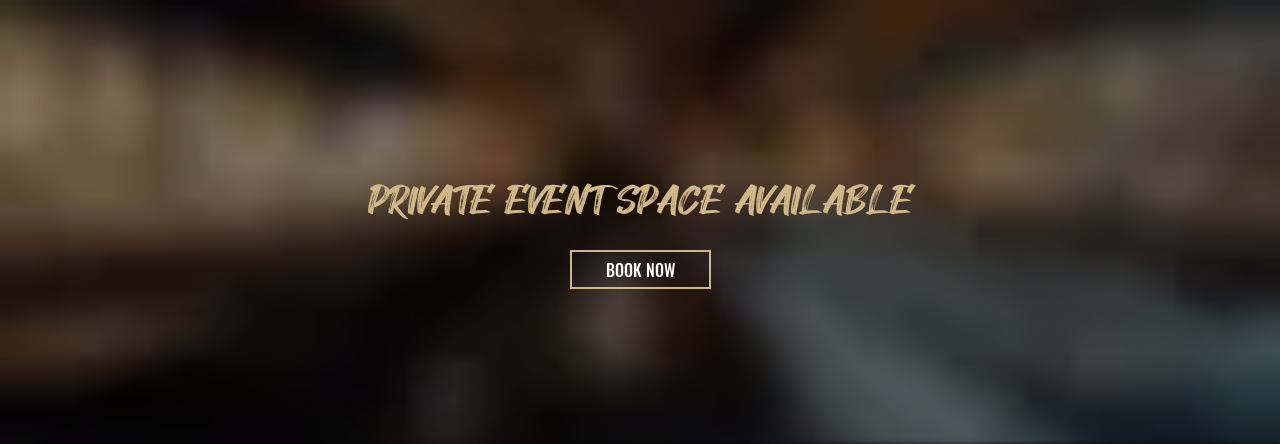Offer an in-depth caption that covers the entire scene depicted in the image.

The image showcases a warm and inviting interior of a venue that offers a private event space. Prominently displayed in elegant golden typography are the words "PRIVATE EVENT SPACE AVAILABLE," indicating that the venue is suitable for hosting special occasions. Below this text is a clearly marked button that says "BOOK NOW," inviting potential customers to make reservations. The background of the image features a blurred yet atmospheric view of the venue, enhancing the allure and suggesting a sophisticated environment ideal for gatherings such as celebrations, corporate events, or intimate parties.